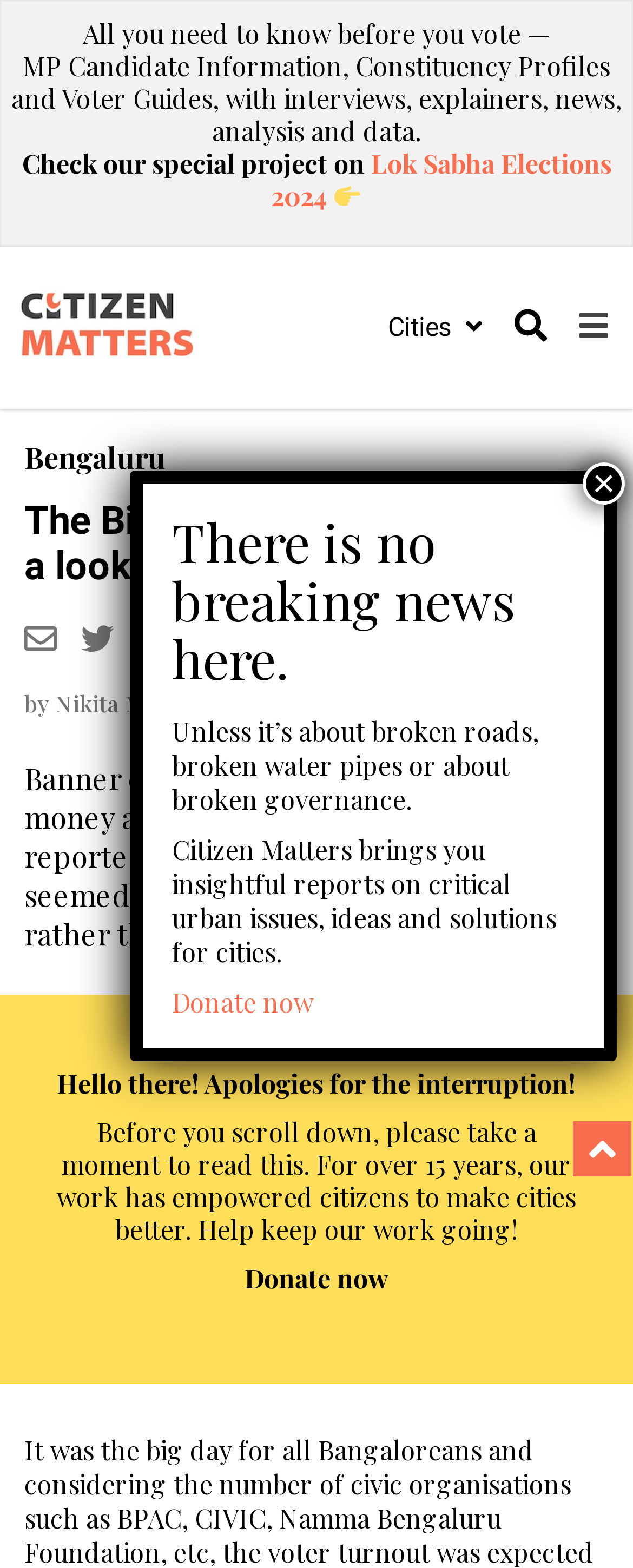Using the description: "Cities", determine the UI element's bounding box coordinates. Ensure the coordinates are in the format of four float numbers between 0 and 1, i.e., [left, top, right, bottom].

[0.613, 0.187, 0.762, 0.23]